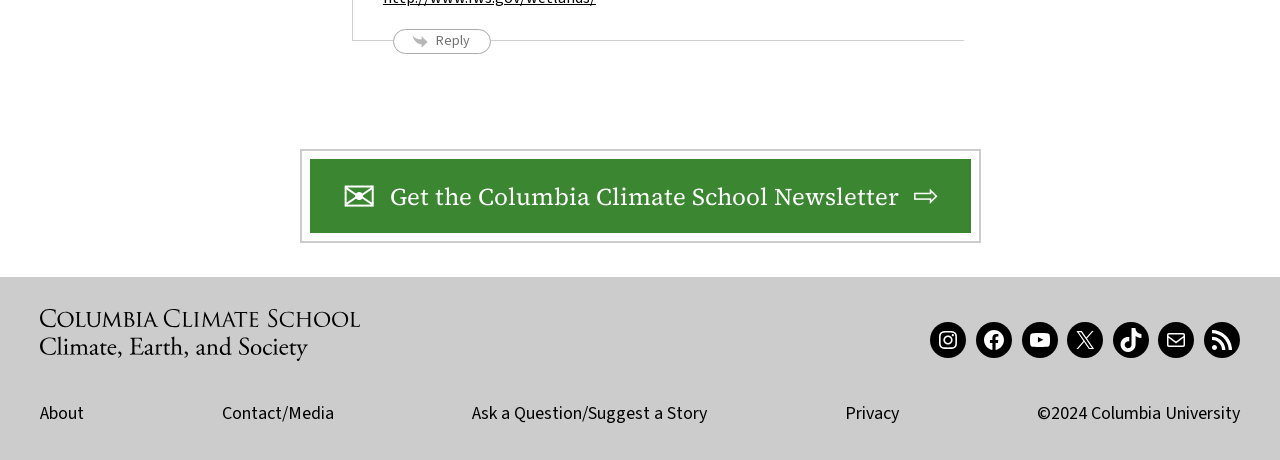What is the name of the school?
Using the image as a reference, give an elaborate response to the question.

I found the name of the school by looking at the link 'Columbia Climate School: Climate, Earth, and Society' which is located at the bottom of the page, inside a figure element.